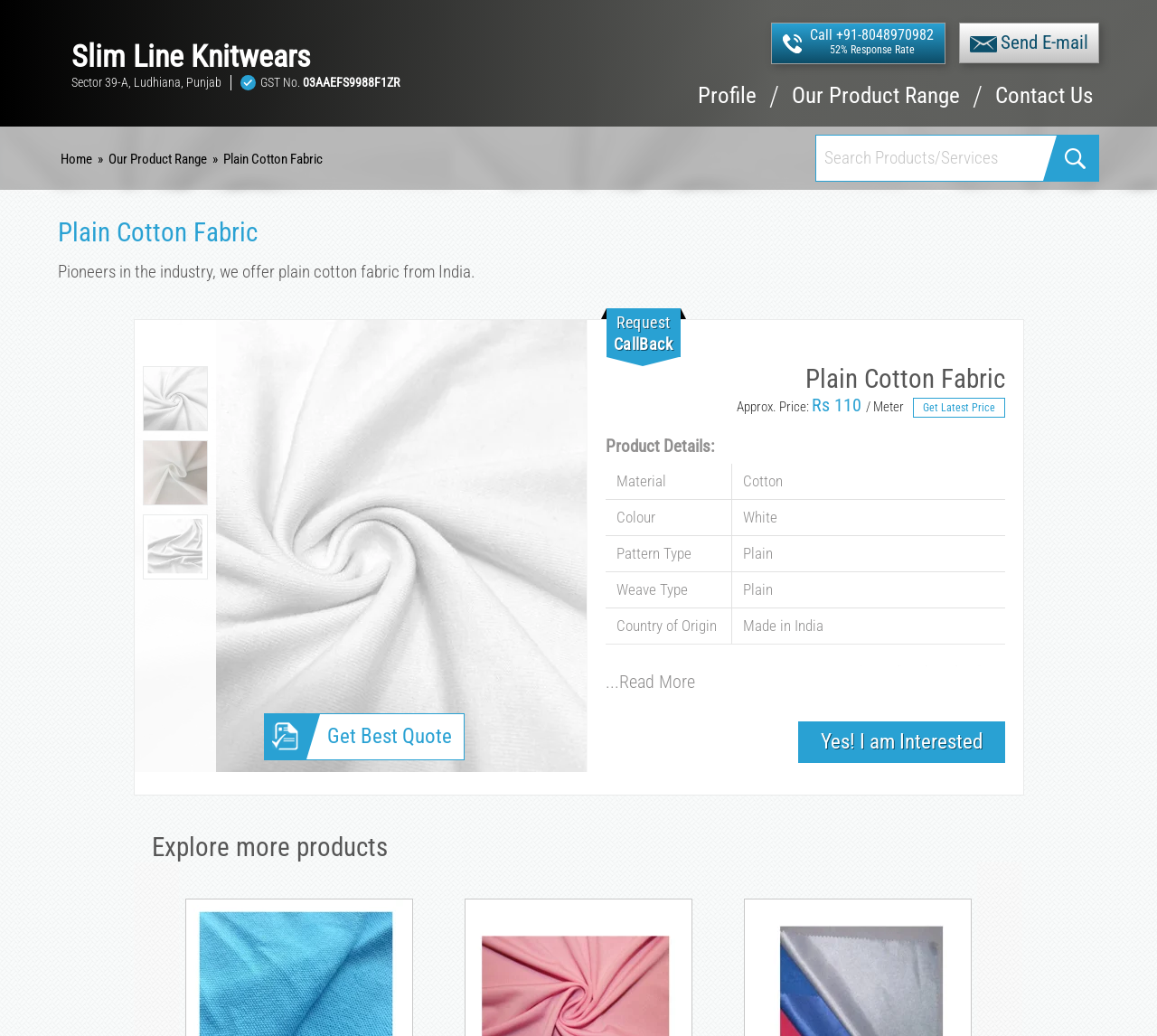Determine the coordinates of the bounding box that should be clicked to complete the instruction: "Get the best quote for plain cotton fabric". The coordinates should be represented by four float numbers between 0 and 1: [left, top, right, bottom].

[0.282, 0.699, 0.39, 0.723]